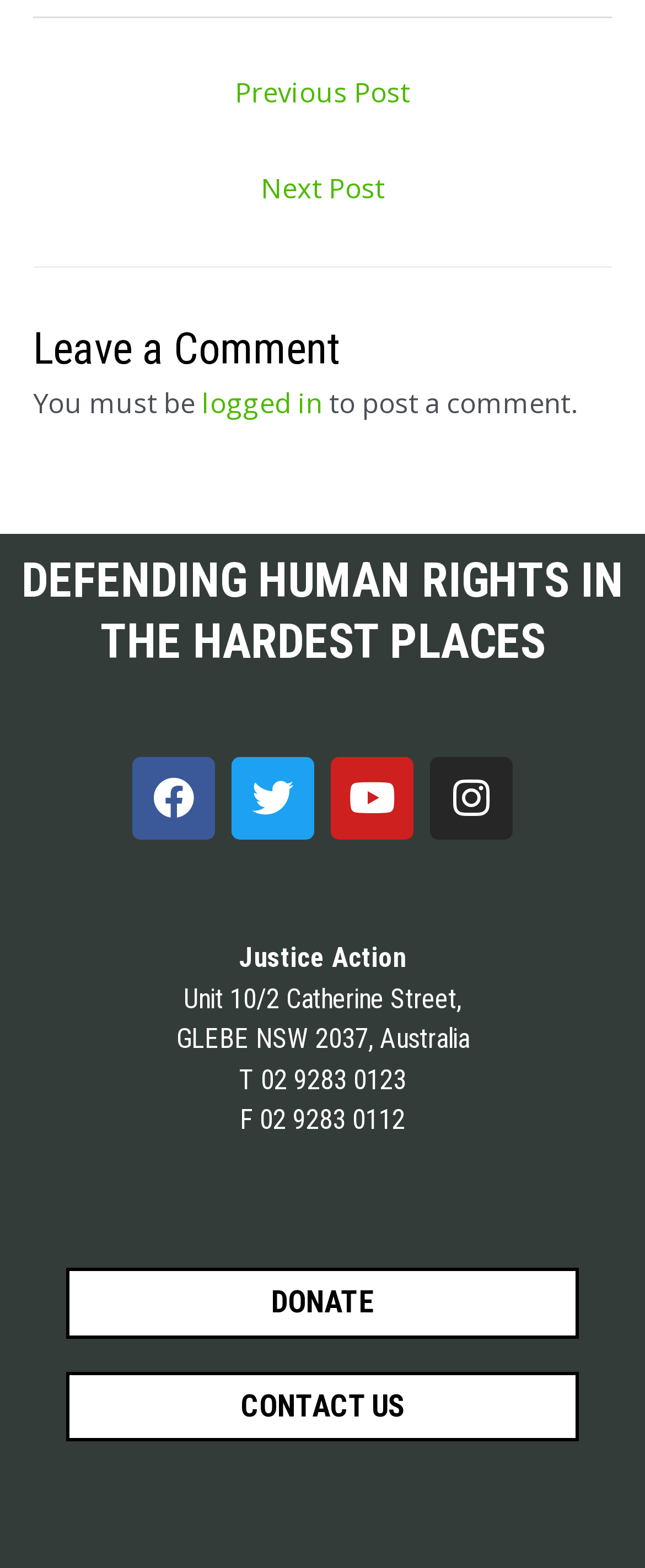Please specify the coordinates of the bounding box for the element that should be clicked to carry out this instruction: "Click on Facebook". The coordinates must be four float numbers between 0 and 1, formatted as [left, top, right, bottom].

[0.205, 0.483, 0.333, 0.535]